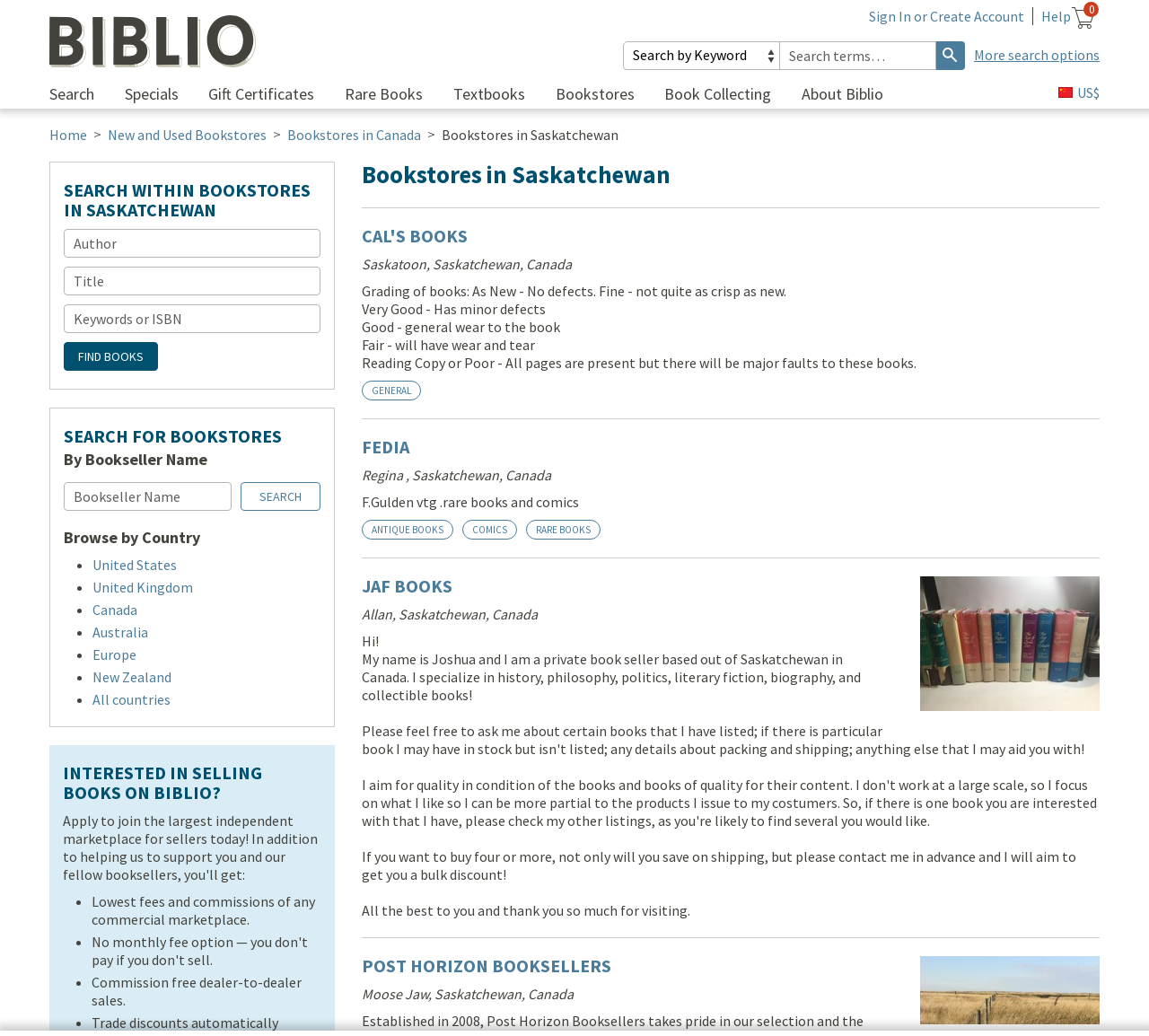What is the location of CAL'S BOOKS?
Based on the image content, provide your answer in one word or a short phrase.

Saskatoon, Saskatchewan, Canada